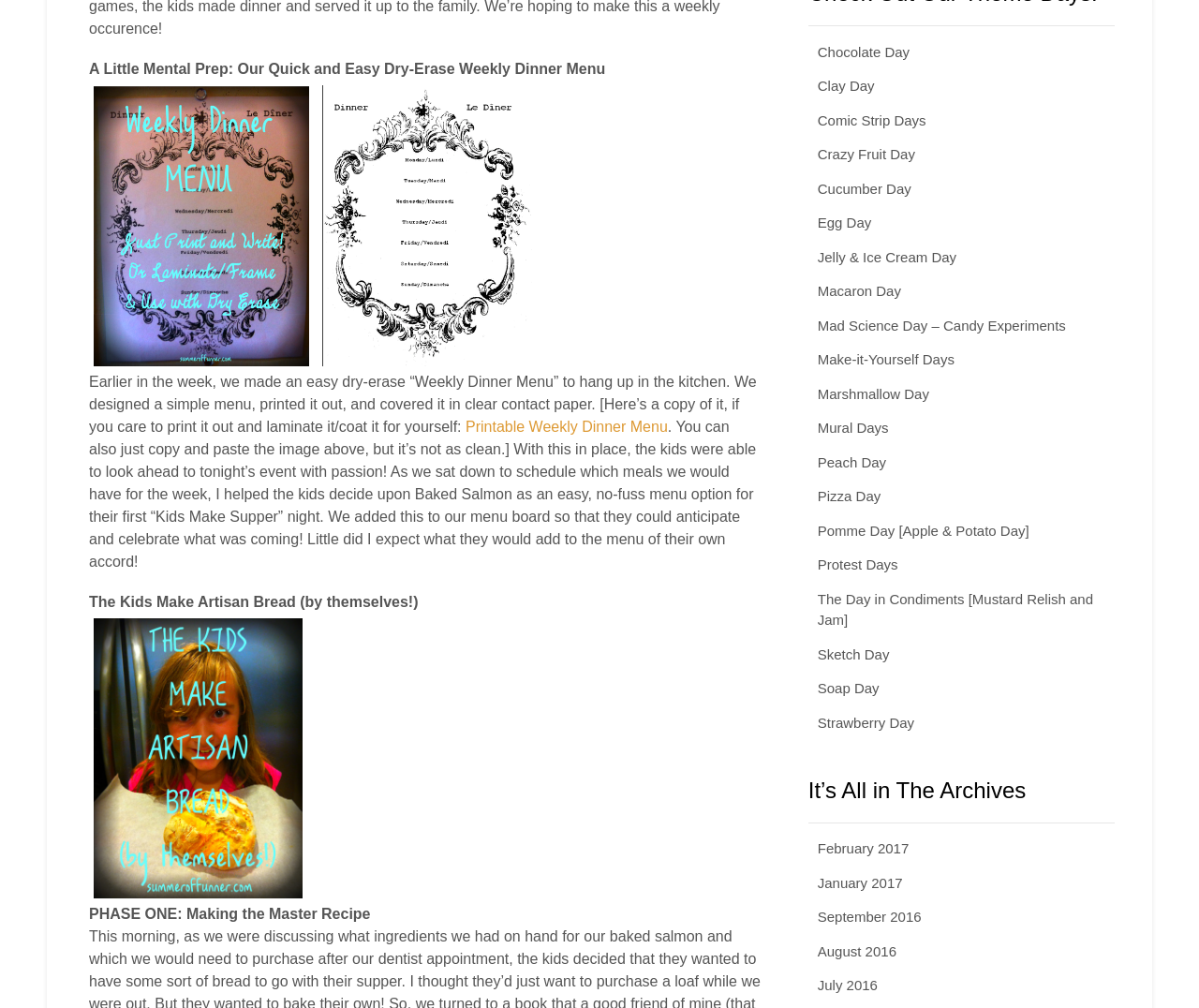How many special days are listed on the webpage?
Please provide a single word or phrase as the answer based on the screenshot.

20